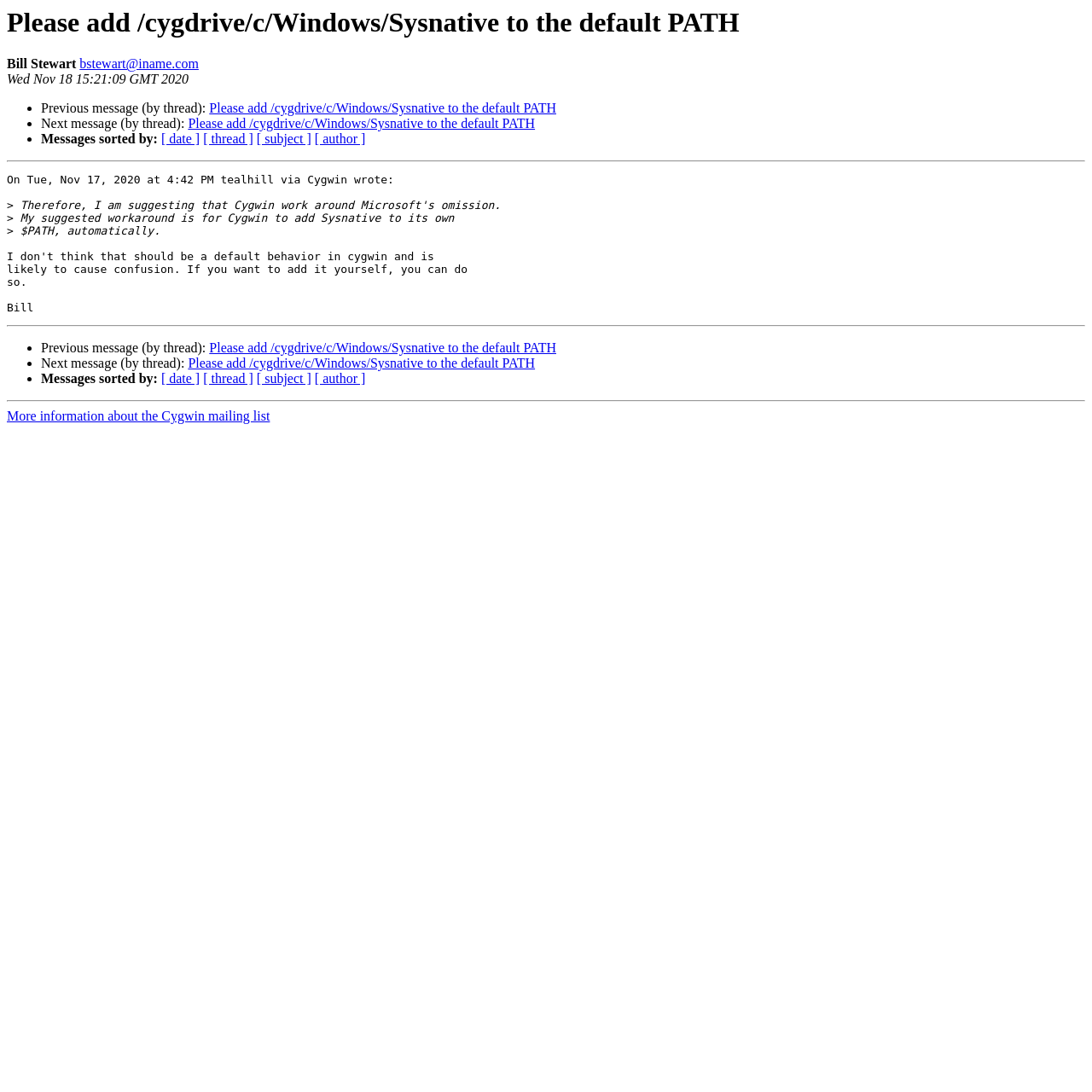Pinpoint the bounding box coordinates of the clickable area needed to execute the instruction: "View next message". The coordinates should be specified as four float numbers between 0 and 1, i.e., [left, top, right, bottom].

[0.172, 0.107, 0.49, 0.12]